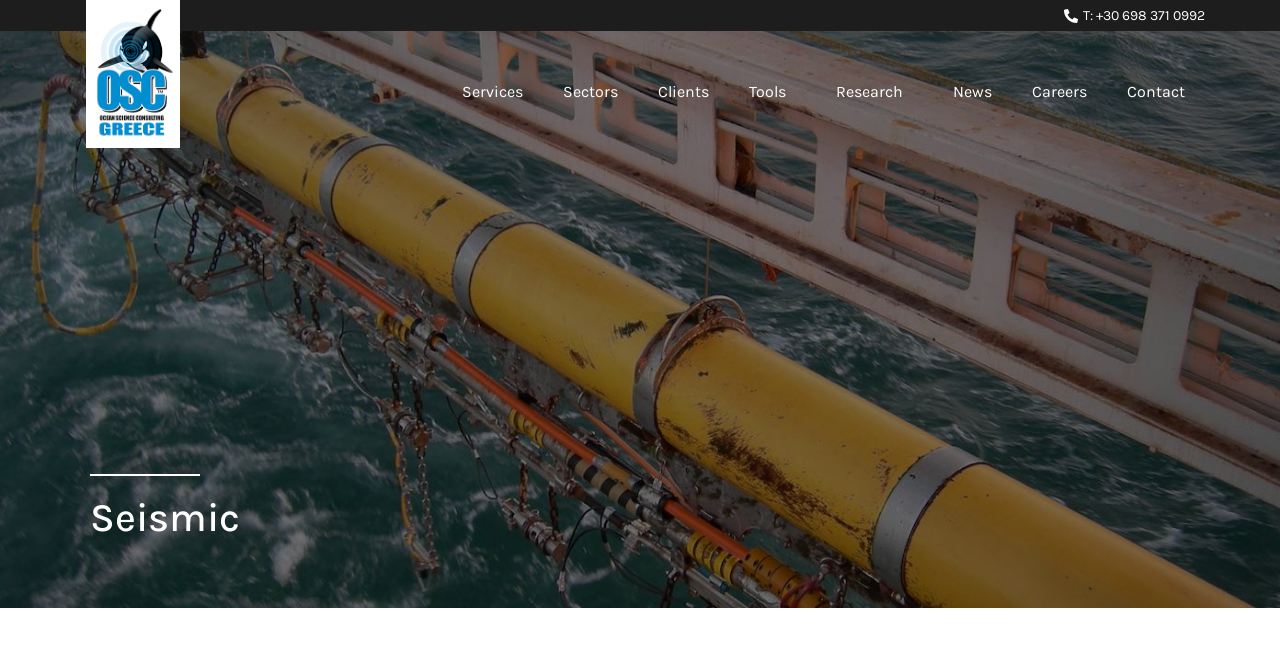Find the bounding box coordinates of the clickable region needed to perform the following instruction: "Login to renew or change an existing account". The coordinates should be provided as four float numbers between 0 and 1, i.e., [left, top, right, bottom].

None